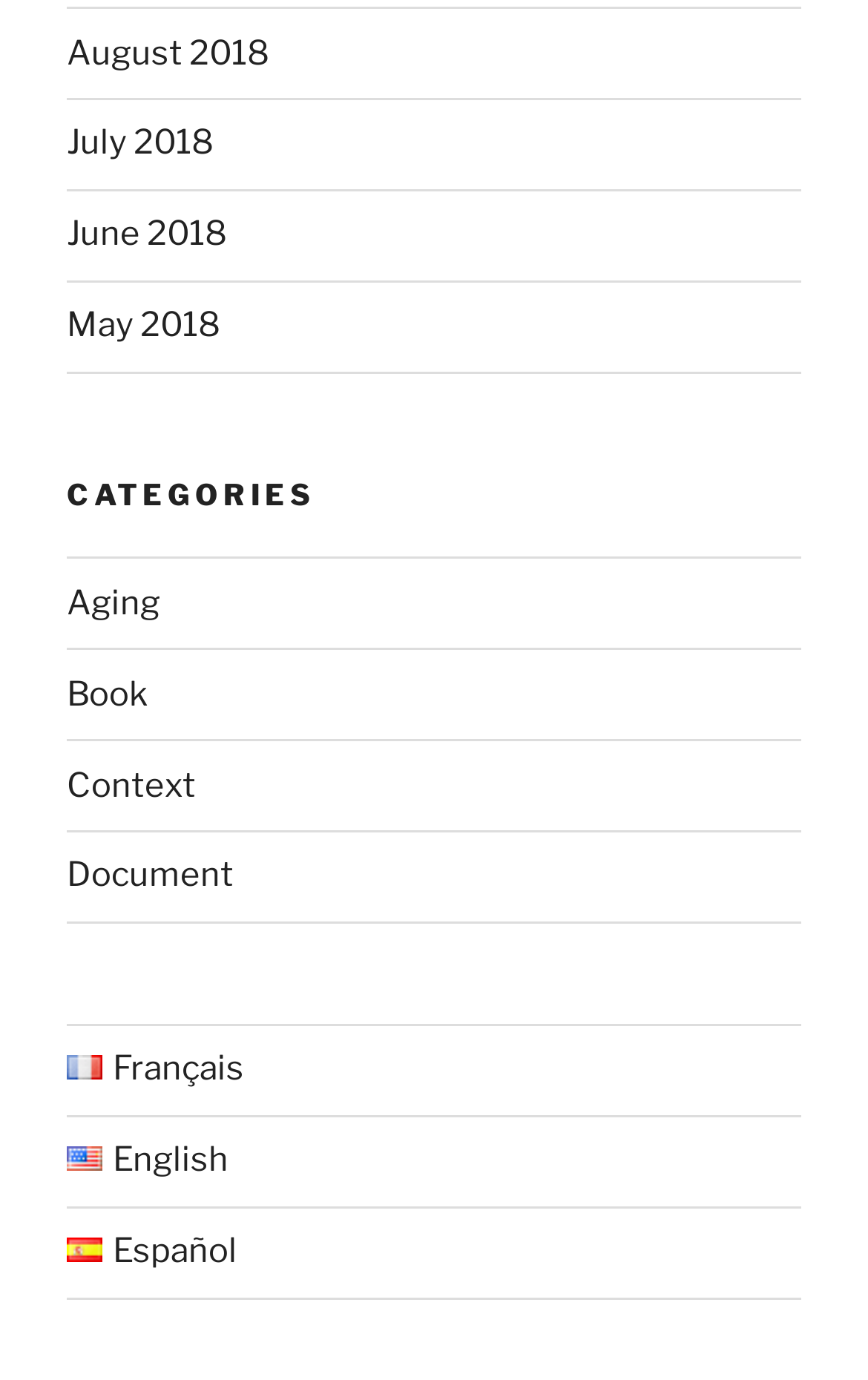Find the bounding box coordinates of the clickable area that will achieve the following instruction: "Visit Facebook page".

None